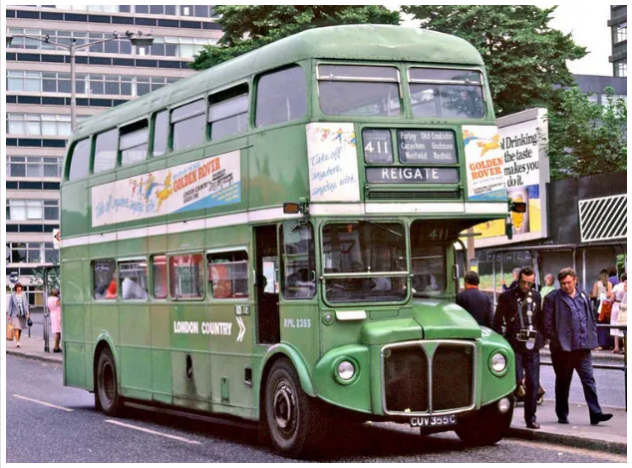What is the color of the bus?
Please use the image to deliver a detailed and complete answer.

The caption describes the bus as 'prominently displaying its classic green paint', which suggests that the dominant color of the bus is green.